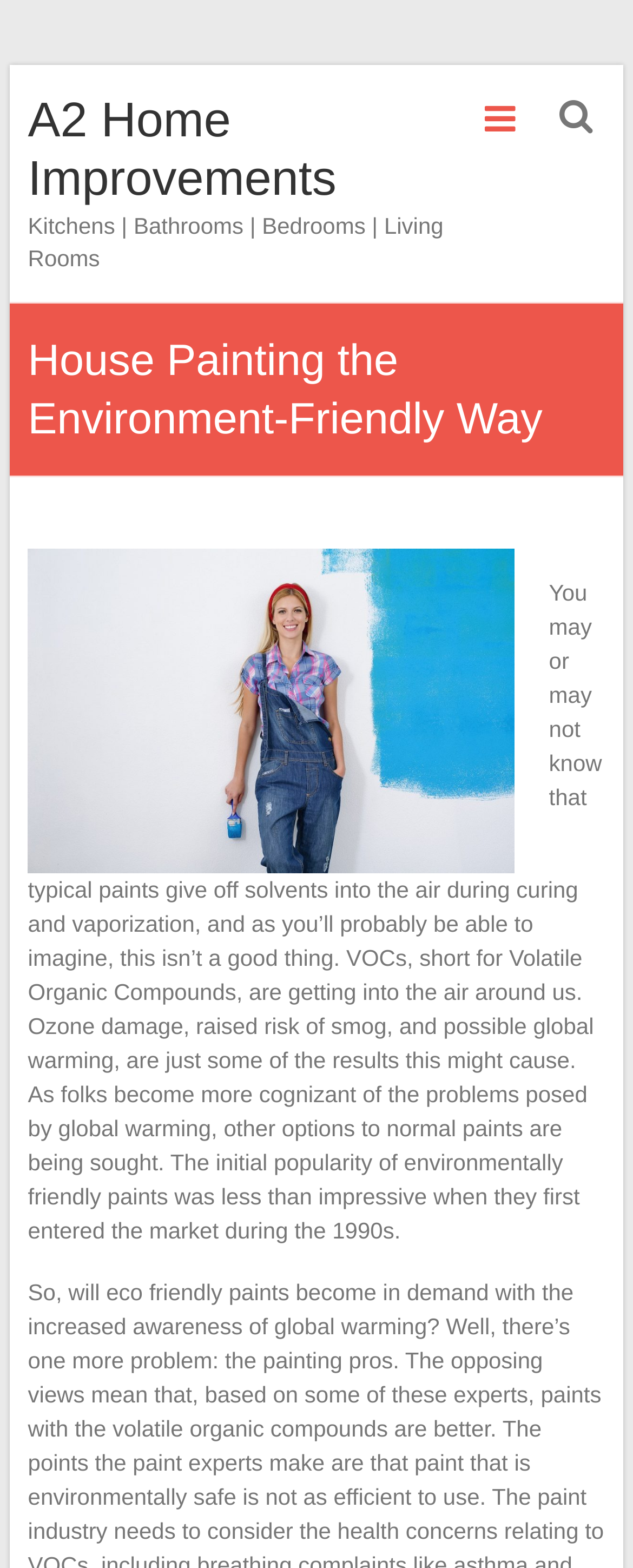Determine the bounding box for the UI element described here: "A2 Home Improvements".

[0.044, 0.06, 0.531, 0.131]